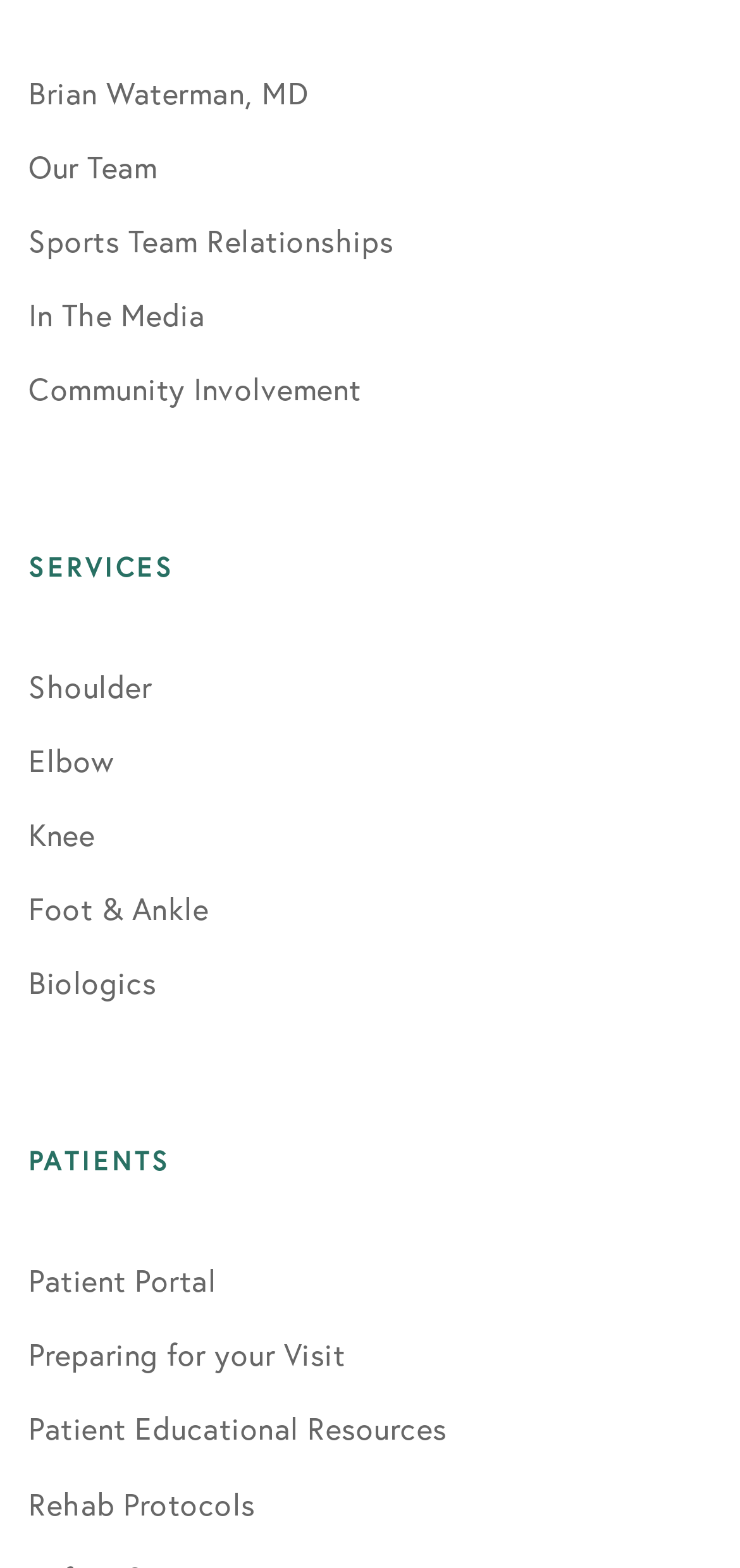Find the bounding box coordinates of the element to click in order to complete the given instruction: "Explore patient portal."

[0.038, 0.804, 0.292, 0.829]